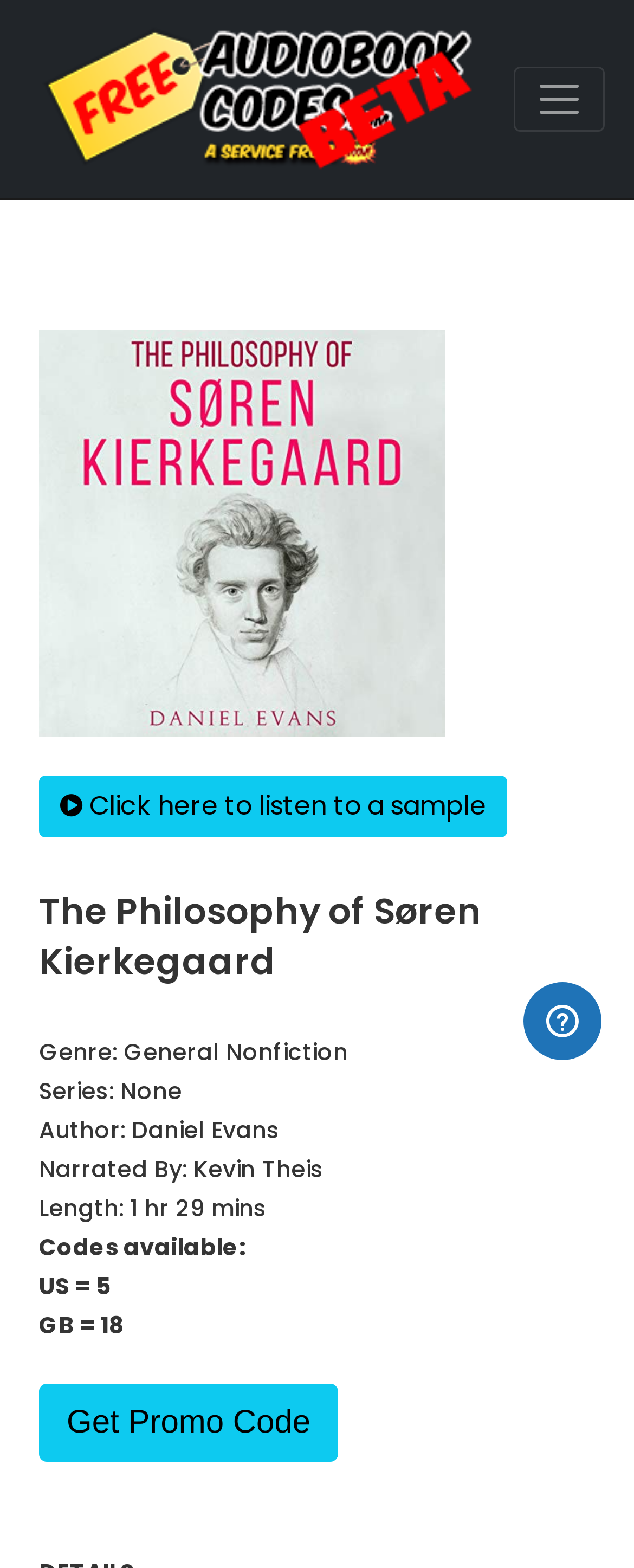Please determine the bounding box coordinates, formatted as (top-left x, top-left y, bottom-right x, bottom-right y), with all values as floating point numbers between 0 and 1. Identify the bounding box of the region described as: Get Promo Code

[0.062, 0.882, 0.534, 0.932]